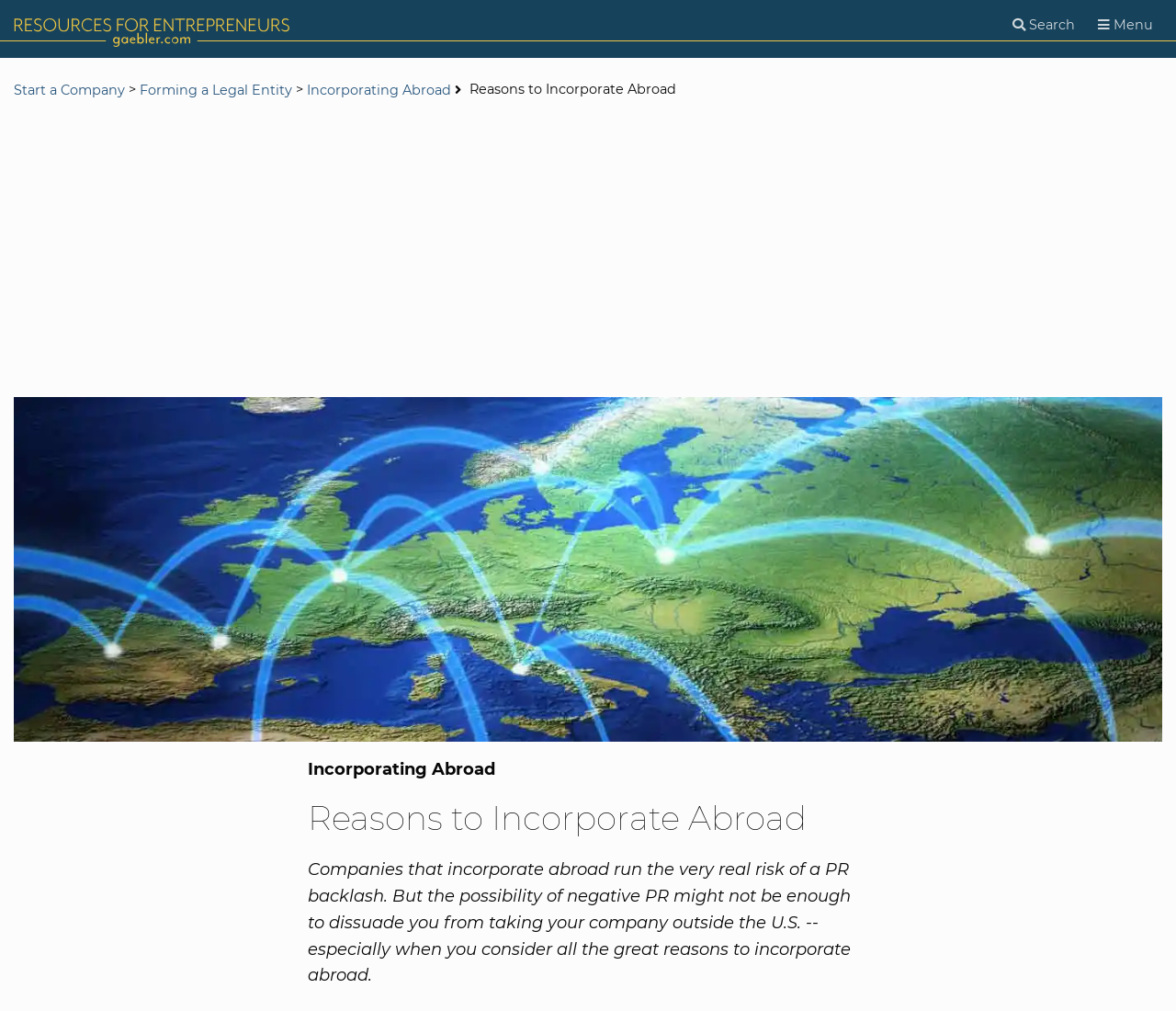Please identify the bounding box coordinates of the element I should click to complete this instruction: 'Read about Forming a Legal Entity'. The coordinates should be given as four float numbers between 0 and 1, like this: [left, top, right, bottom].

[0.119, 0.081, 0.248, 0.097]